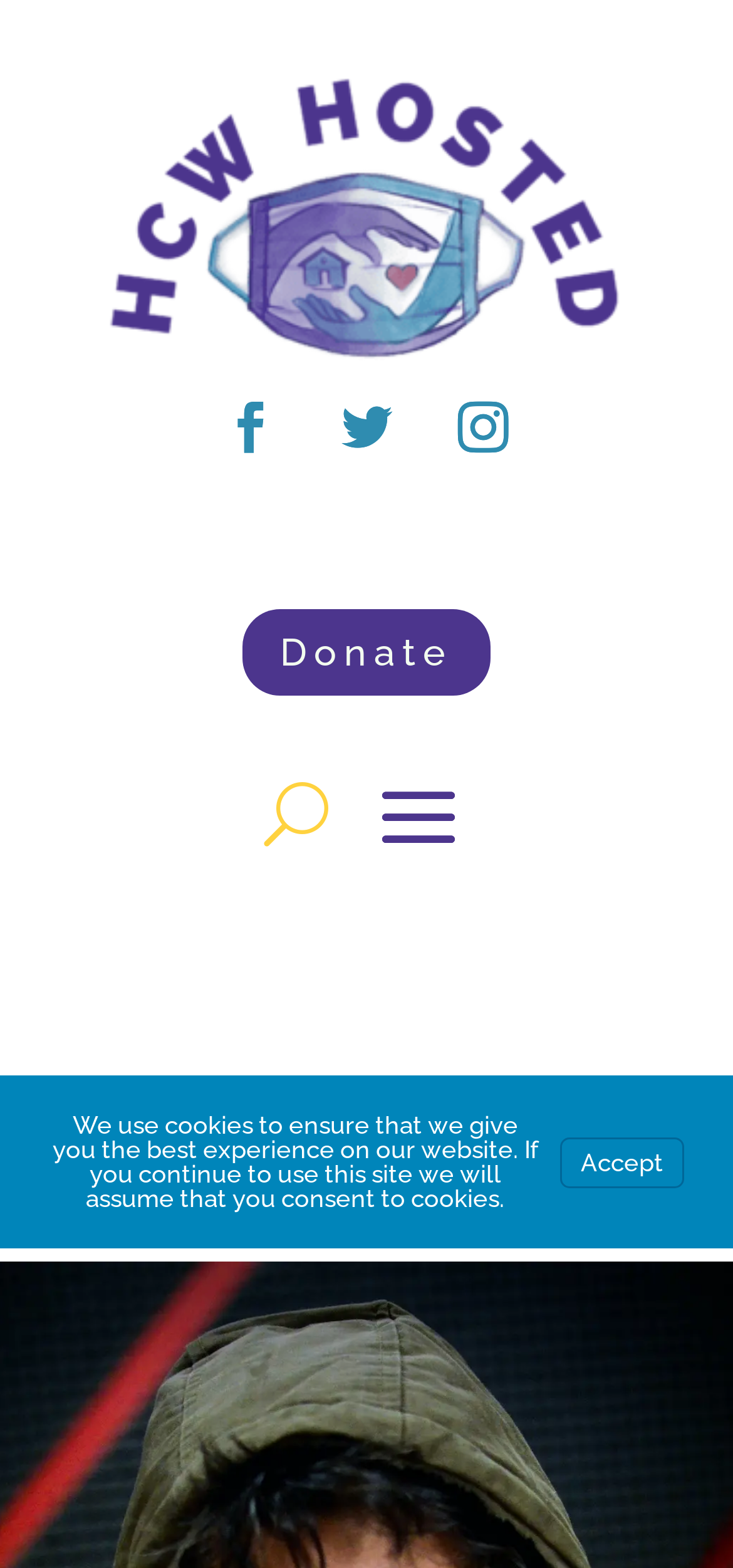Is there a way to donate on the webpage?
Provide a detailed and extensive answer to the question.

There is a link to 'Donate' on the webpage, which is located at the top right corner, indicating that users can make a donation to HCW Hosted.